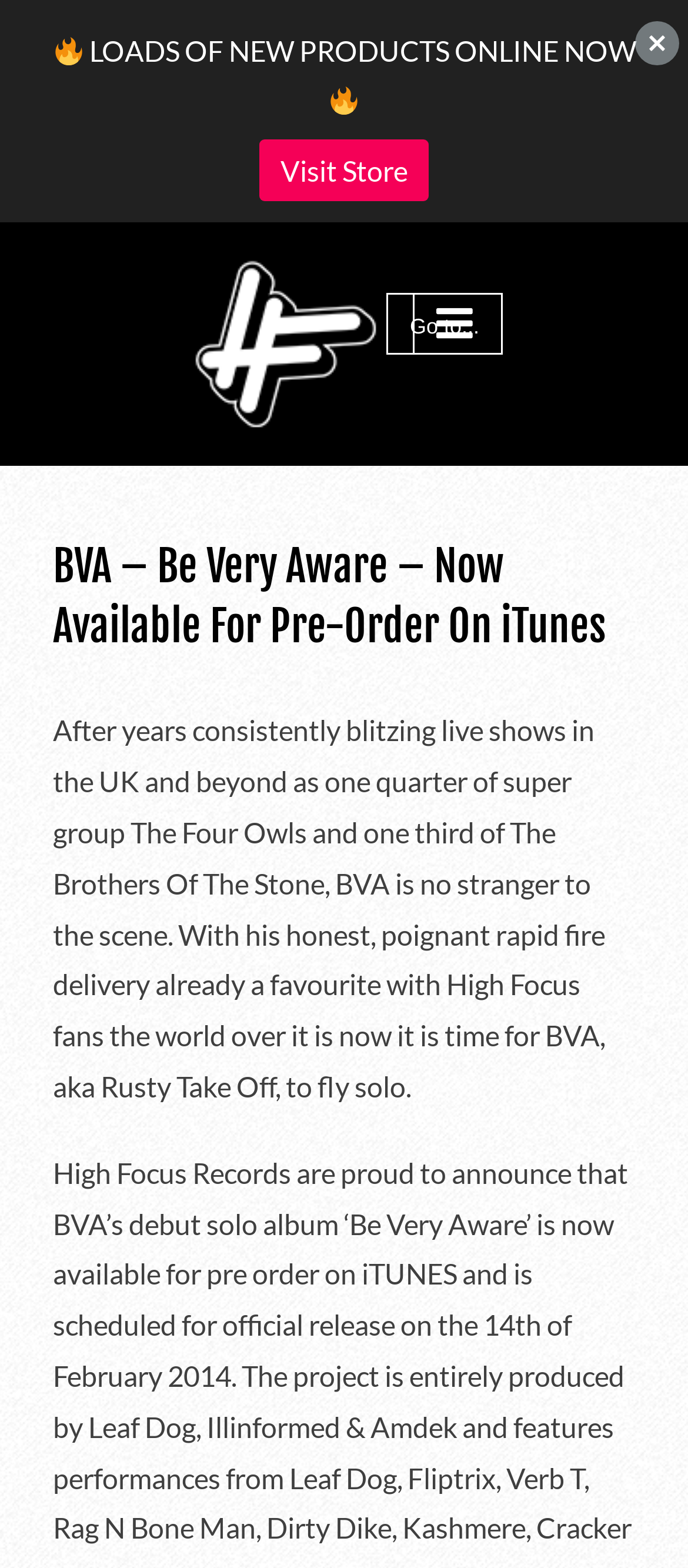What is the name of the artist?
Using the information from the image, provide a comprehensive answer to the question.

I found the answer by examining the heading element 'BVA – Be Very Aware – Now Available For Pre-Order On iTunes' which suggests that the name of the artist is 'BVA'.